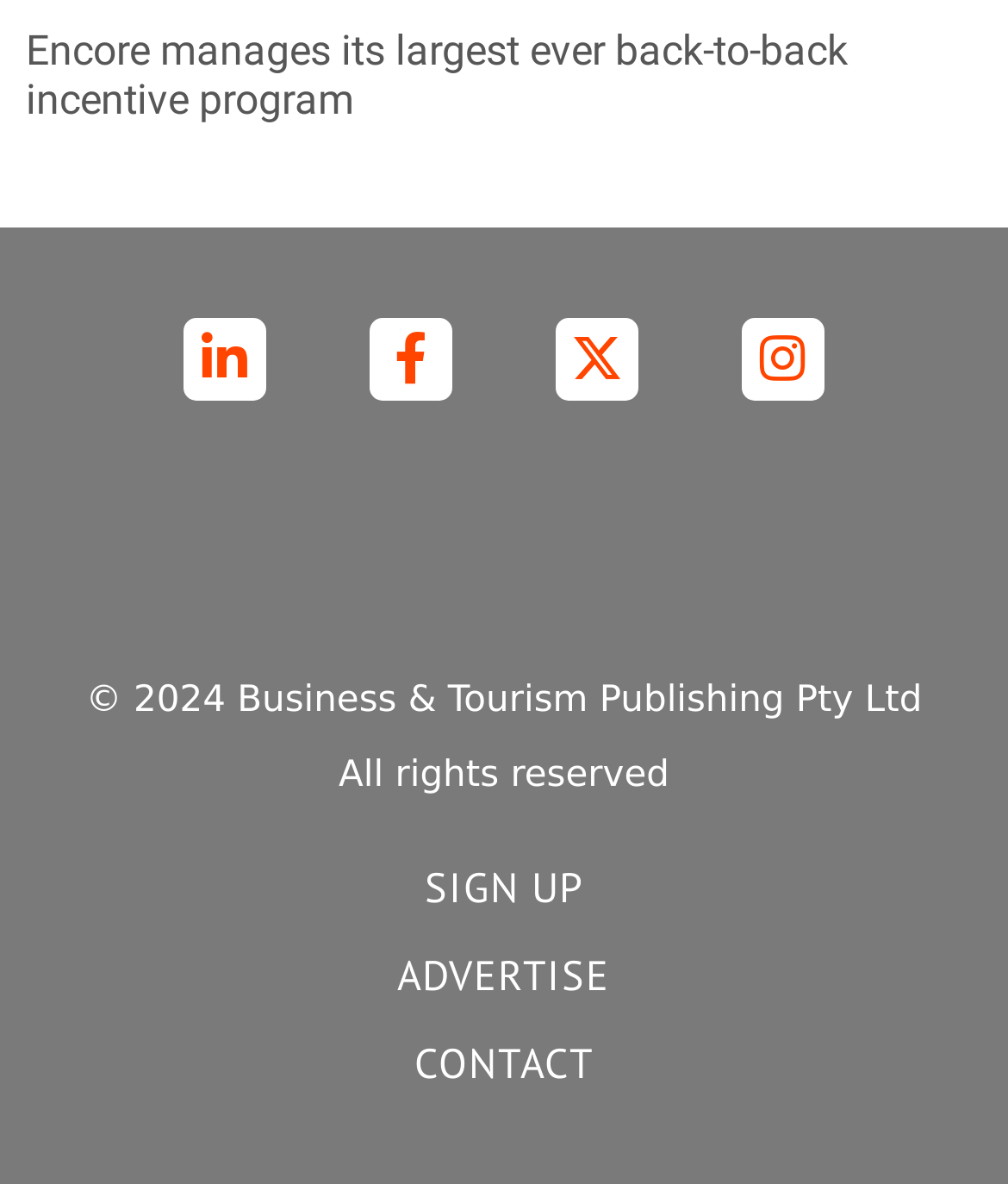Given the element description, predict the bounding box coordinates in the format (top-left x, top-left y, bottom-right x, bottom-right y). Make sure all values are between 0 and 1. Here is the element description: Advertise

[0.077, 0.798, 0.923, 0.85]